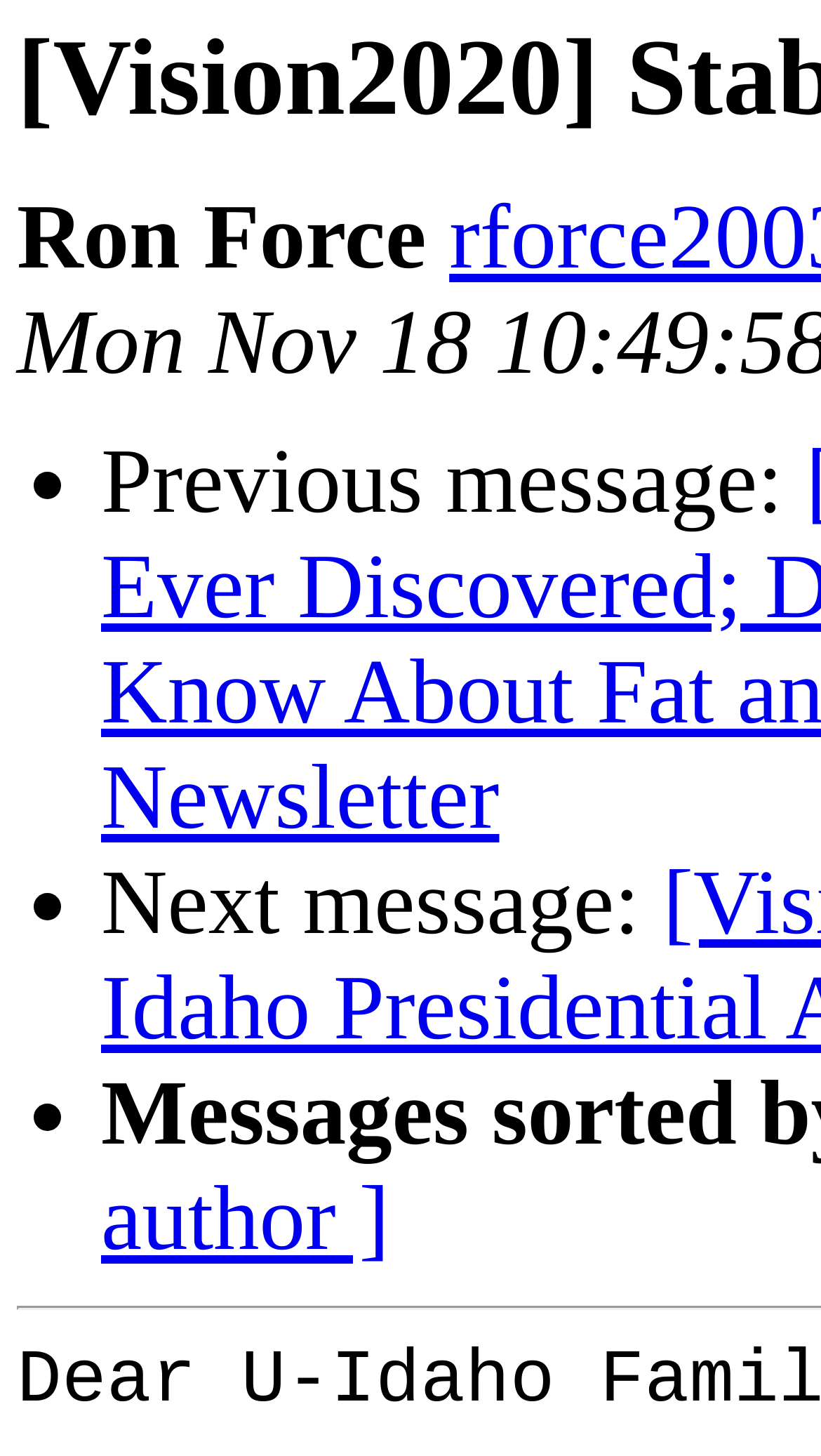Locate the heading on the webpage and return its text.

[Vision2020] Staben named President